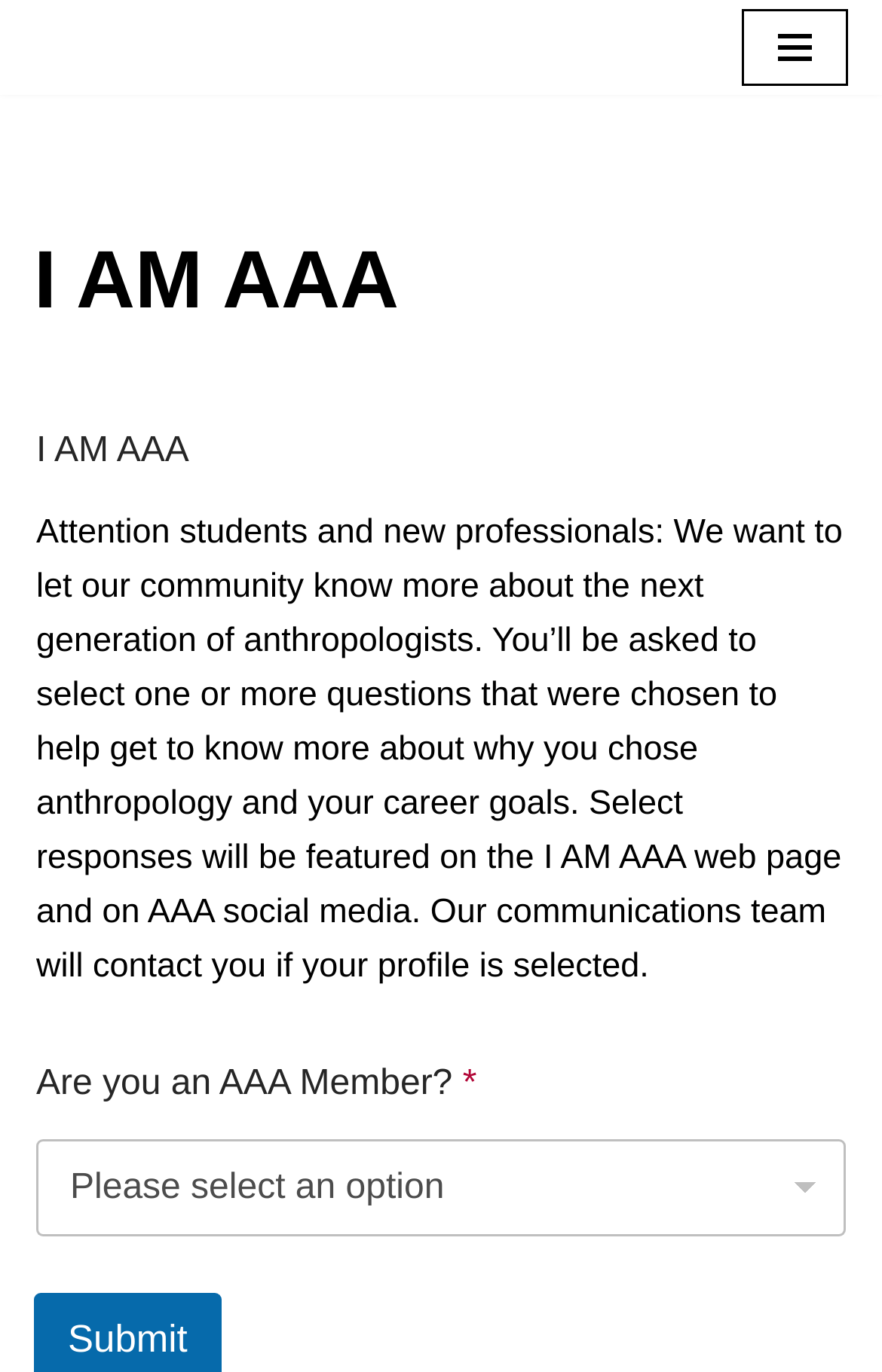Specify the bounding box coordinates (top-left x, top-left y, bottom-right x, bottom-right y) of the UI element in the screenshot that matches this description: Skip to content

[0.0, 0.053, 0.077, 0.086]